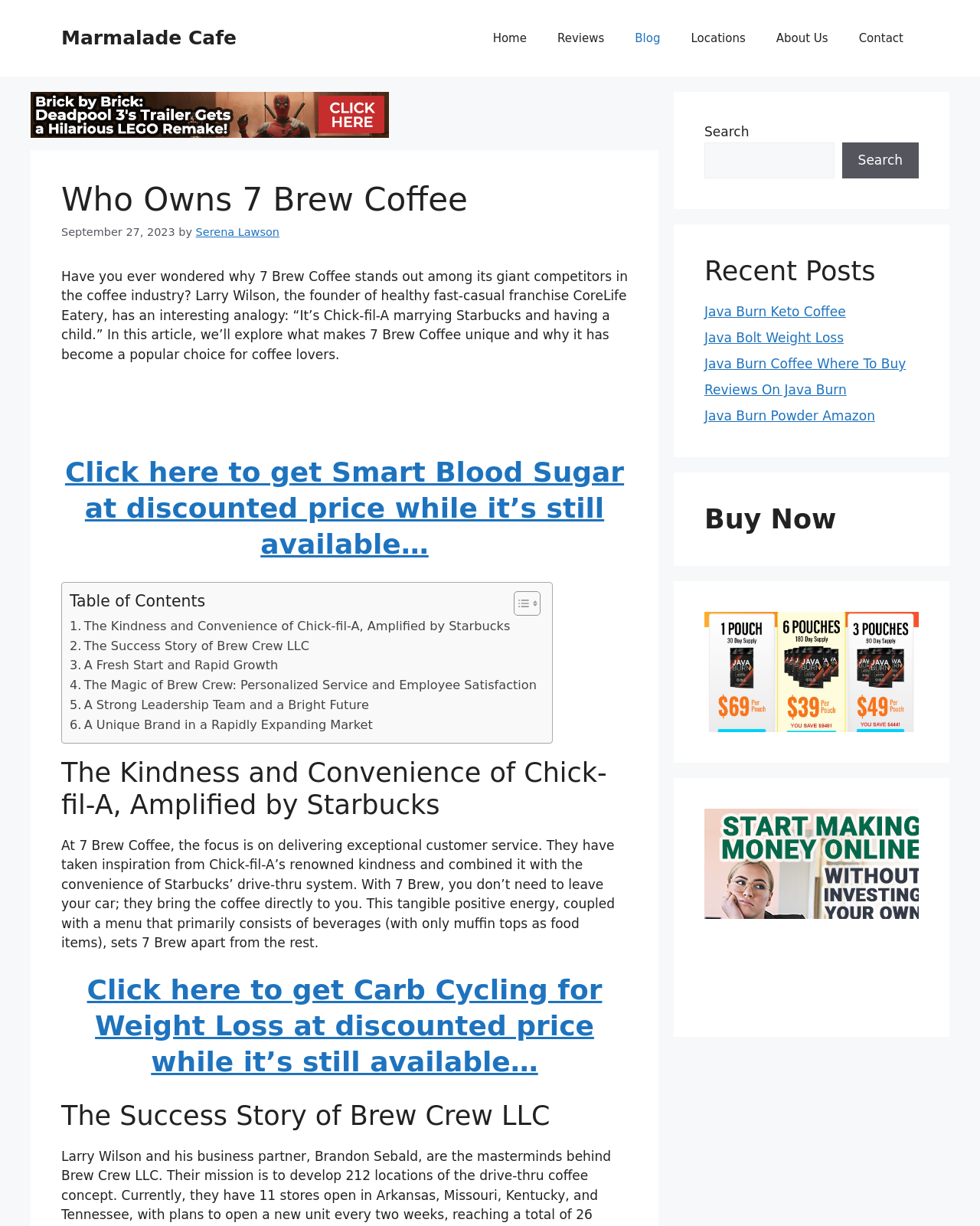Illustrate the webpage with a detailed description.

This webpage is about 7 Brew Coffee, a coffee company that stands out among its giant competitors in the industry. At the top of the page, there is a banner with a link to "Marmalade Cafe" and a navigation menu with links to "Home", "Reviews", "Blog", "Locations", "About Us", and "Contact". 

Below the navigation menu, there is a heading that reads "Who Owns 7 Brew Coffee" followed by a time stamp and the author's name, Serena Lawson. The main content of the page is a long article that explores what makes 7 Brew Coffee unique and why it has become a popular choice for coffee lovers. The article is divided into sections with headings such as "The Kindness and Convenience of Chick-fil-A, Amplified by Starbucks", "The Success Story of Brew Crew LLC", and others.

On the right side of the page, there are several complementary sections. One section has a search bar with a button to search. Another section has a heading "Recent Posts" followed by links to several articles about Java Burn coffee. There is also a section with a heading "Buy Now" and another section with a figure and a link. At the bottom of the page, there is an iframe.

Throughout the page, there are several links to external websites, including links to purchase products at discounted prices. There are also several iframes, which may contain ads or other external content.